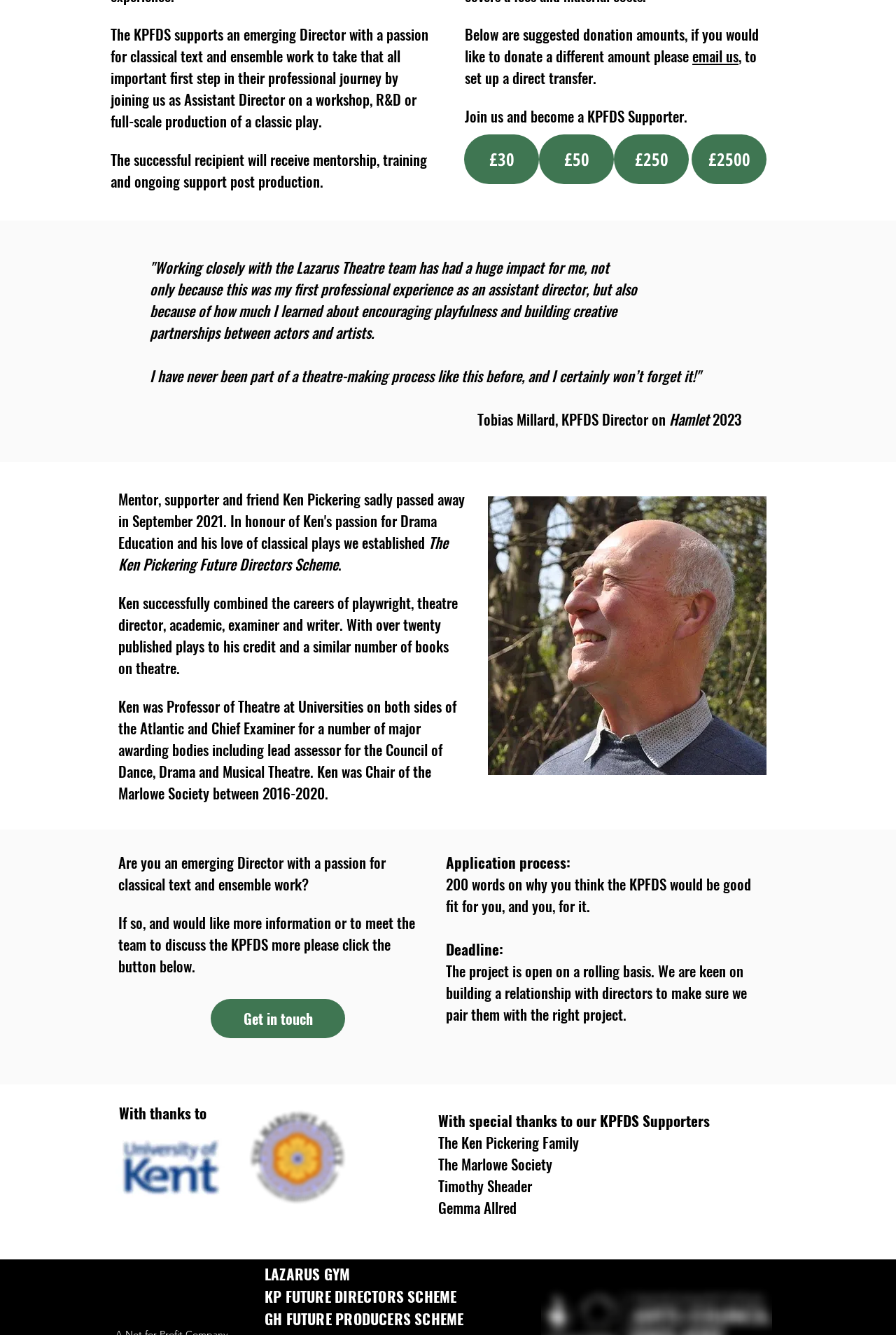Determine the bounding box of the UI component based on this description: "email us". The bounding box coordinates should be four float values between 0 and 1, i.e., [left, top, right, bottom].

[0.773, 0.033, 0.824, 0.05]